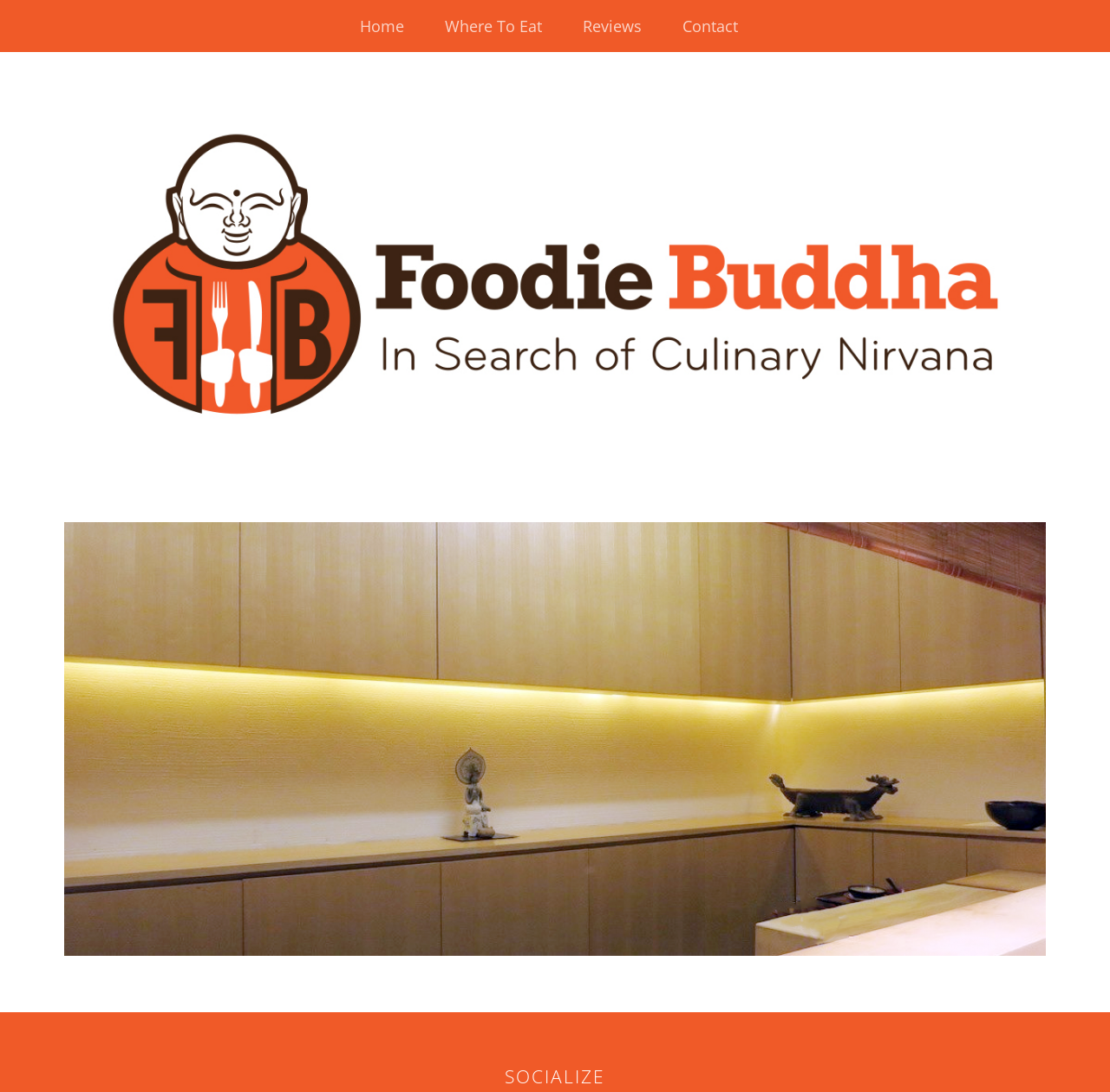Answer the question below using just one word or a short phrase: 
Is there an image on the webpage?

Yes